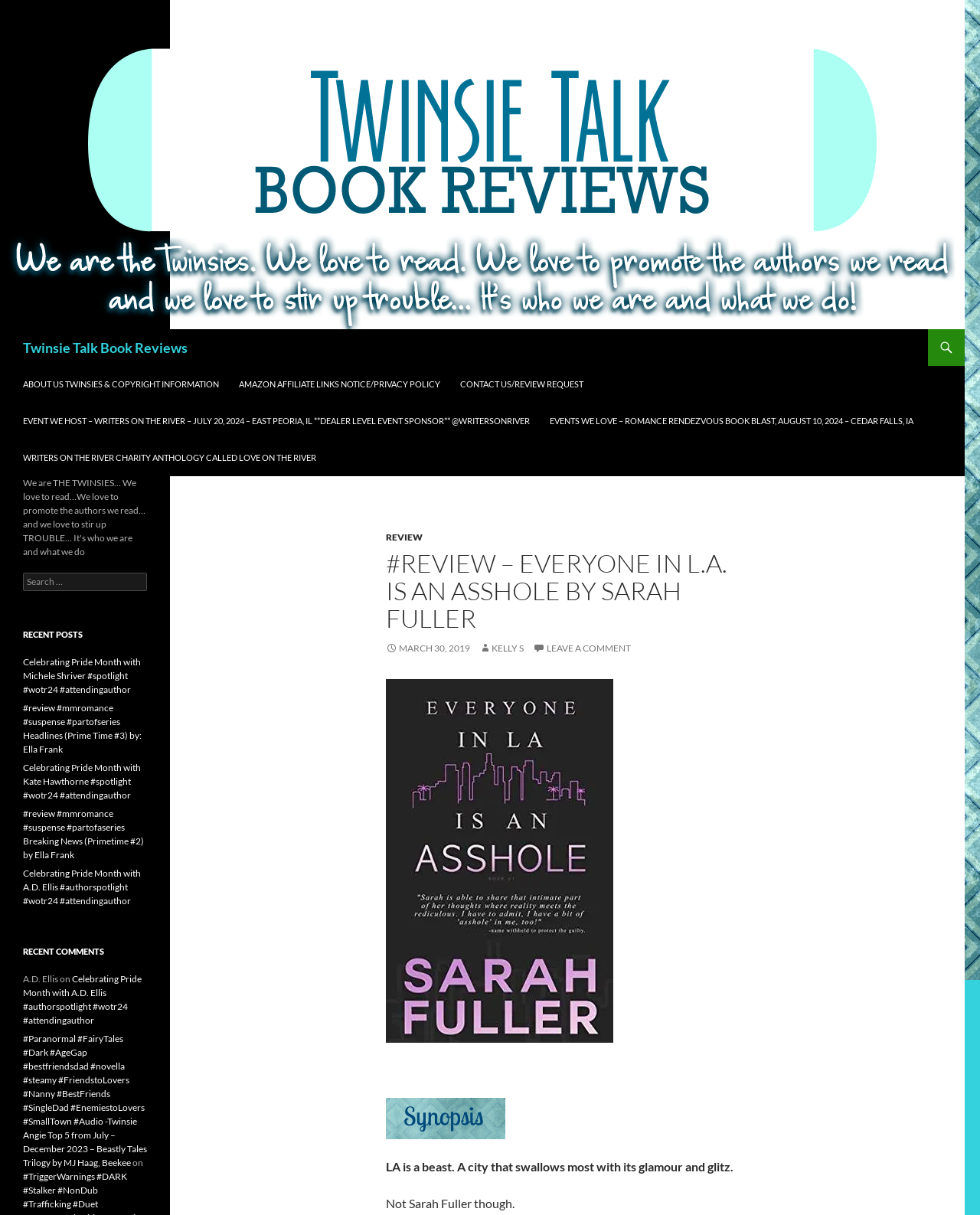Locate the bounding box coordinates of the clickable element to fulfill the following instruction: "View the 'CONTACT US/REVIEW REQUEST' page". Provide the coordinates as four float numbers between 0 and 1 in the format [left, top, right, bottom].

[0.46, 0.301, 0.605, 0.331]